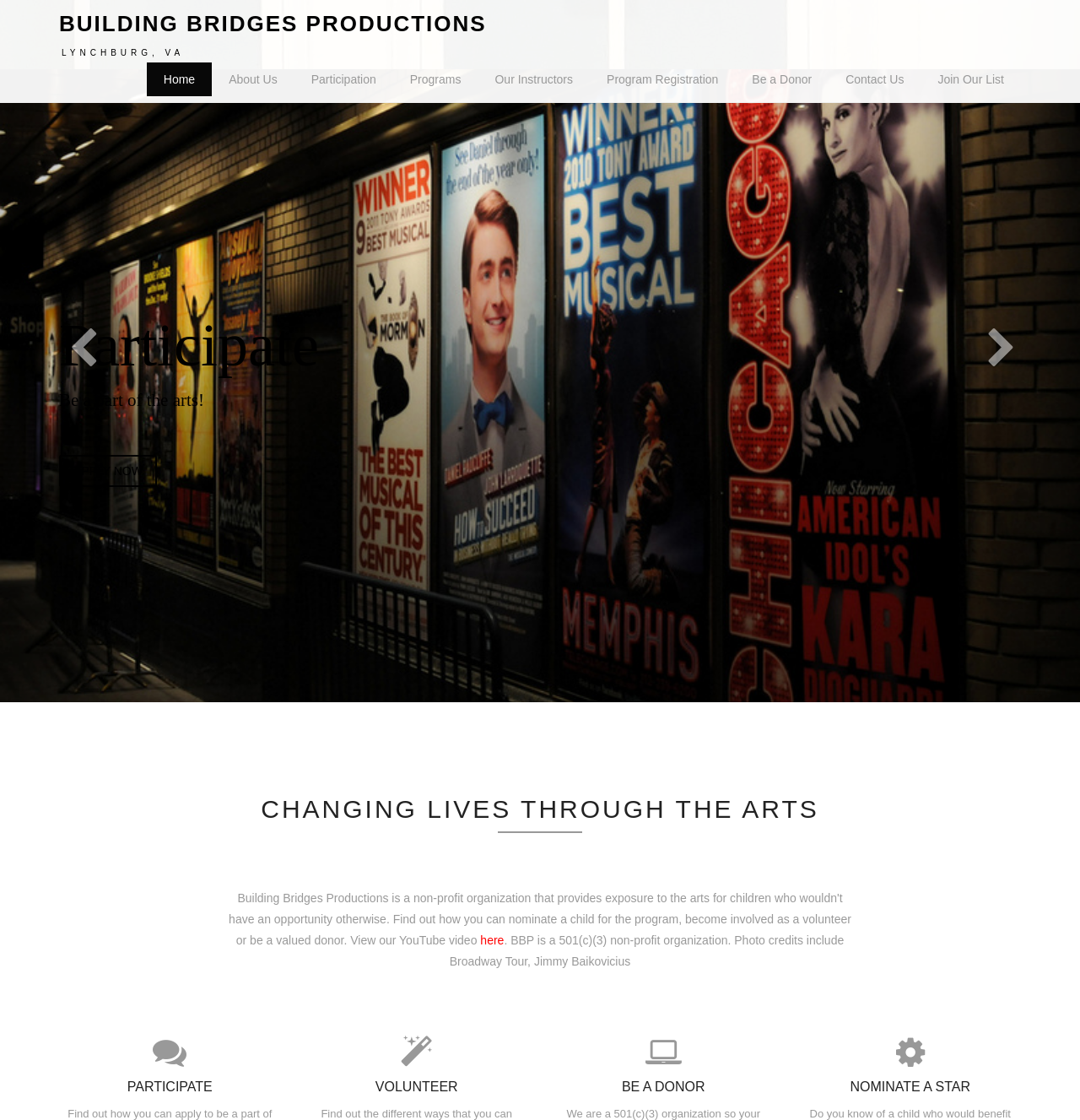What is the organization's location?
Using the image, elaborate on the answer with as much detail as possible.

I found the answer by looking at the top navigation menu, where 'LYNCHBURG, VA' is listed as a link, indicating the organization's location.